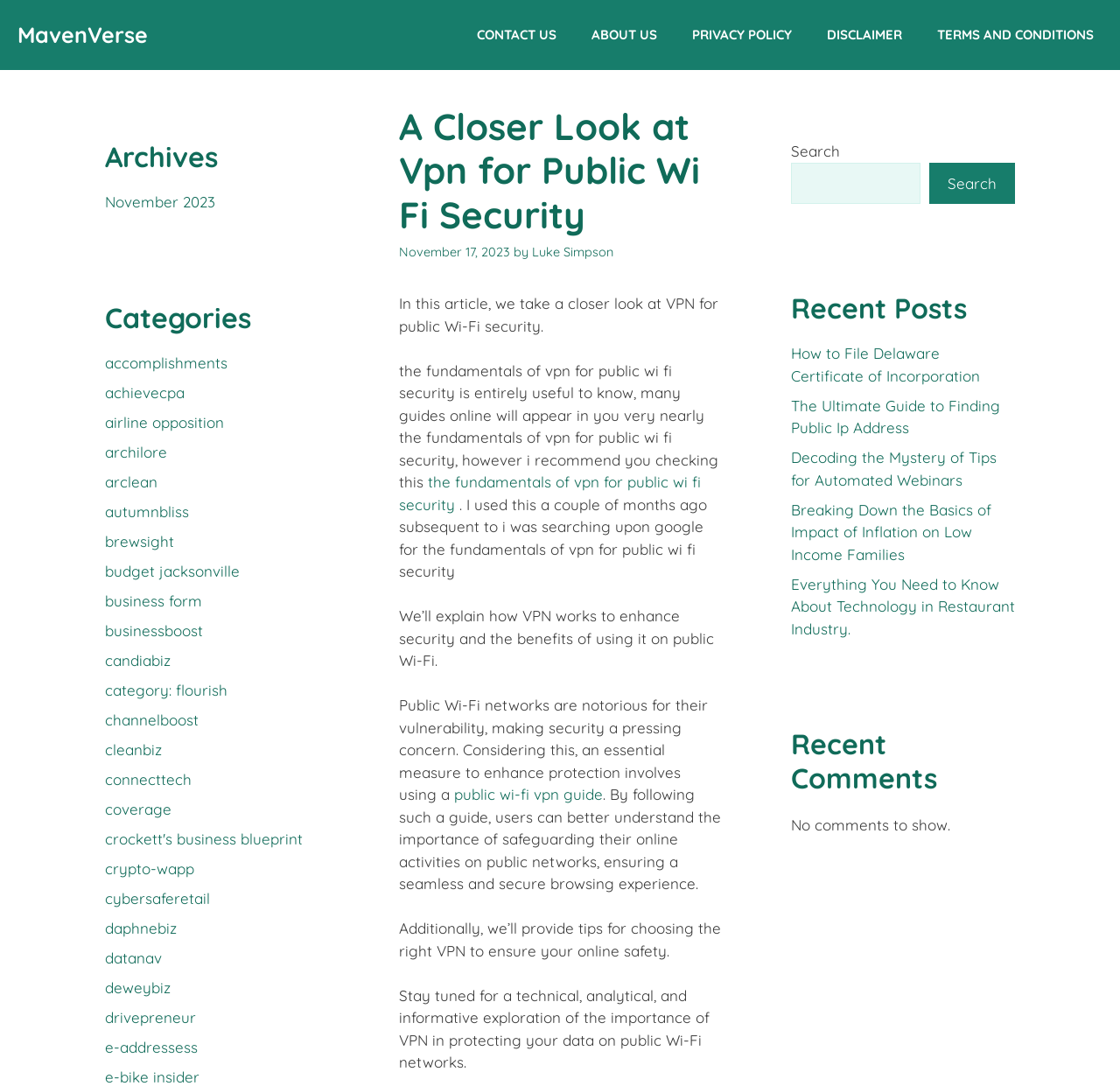Use a single word or phrase to answer this question: 
What is the purpose of the article?

To explain VPN for public Wi-Fi security